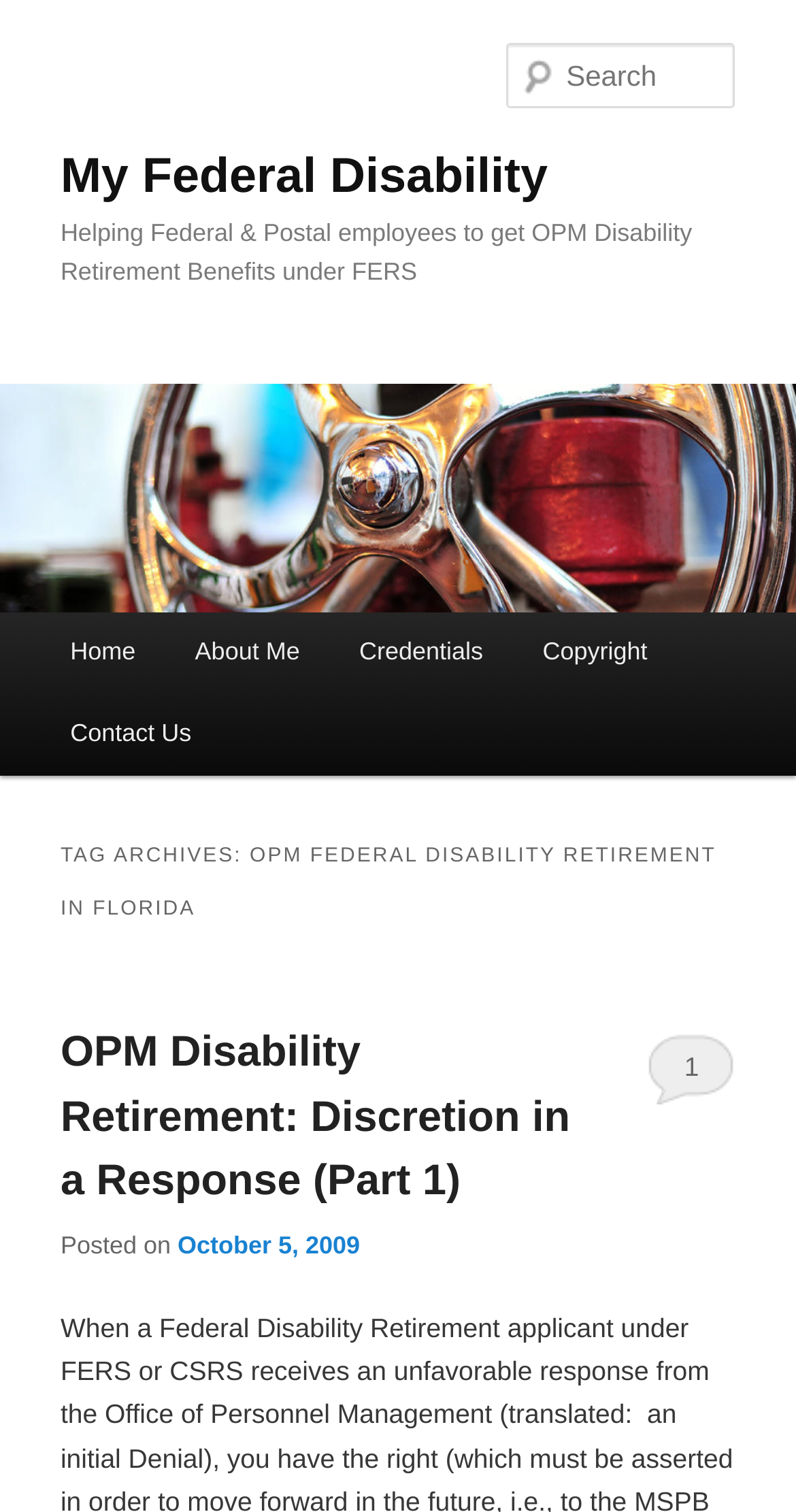What is the title of the first article?
Please describe in detail the information shown in the image to answer the question.

I determined the title of the first article by looking at the heading element with the text 'OPM Disability Retirement: Discretion in a Response (Part 1)' which is the first article on the webpage.